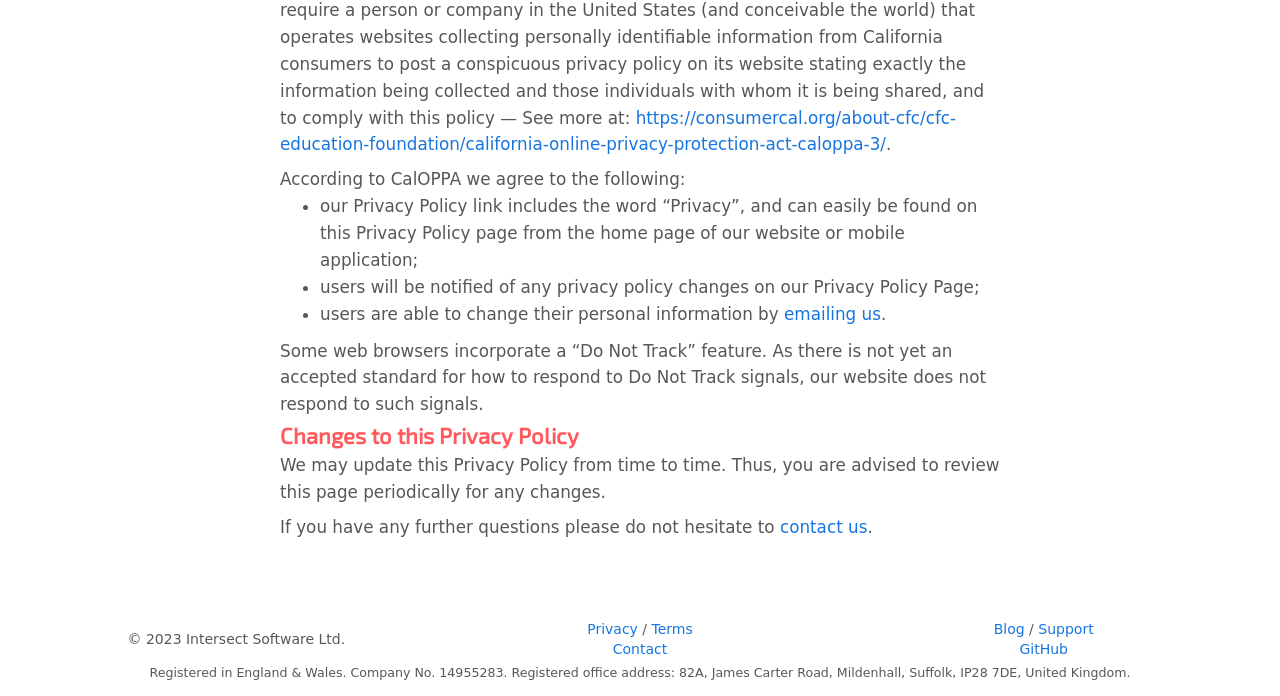What is the link to the Privacy Policy page?
Use the screenshot to answer the question with a single word or phrase.

Privacy